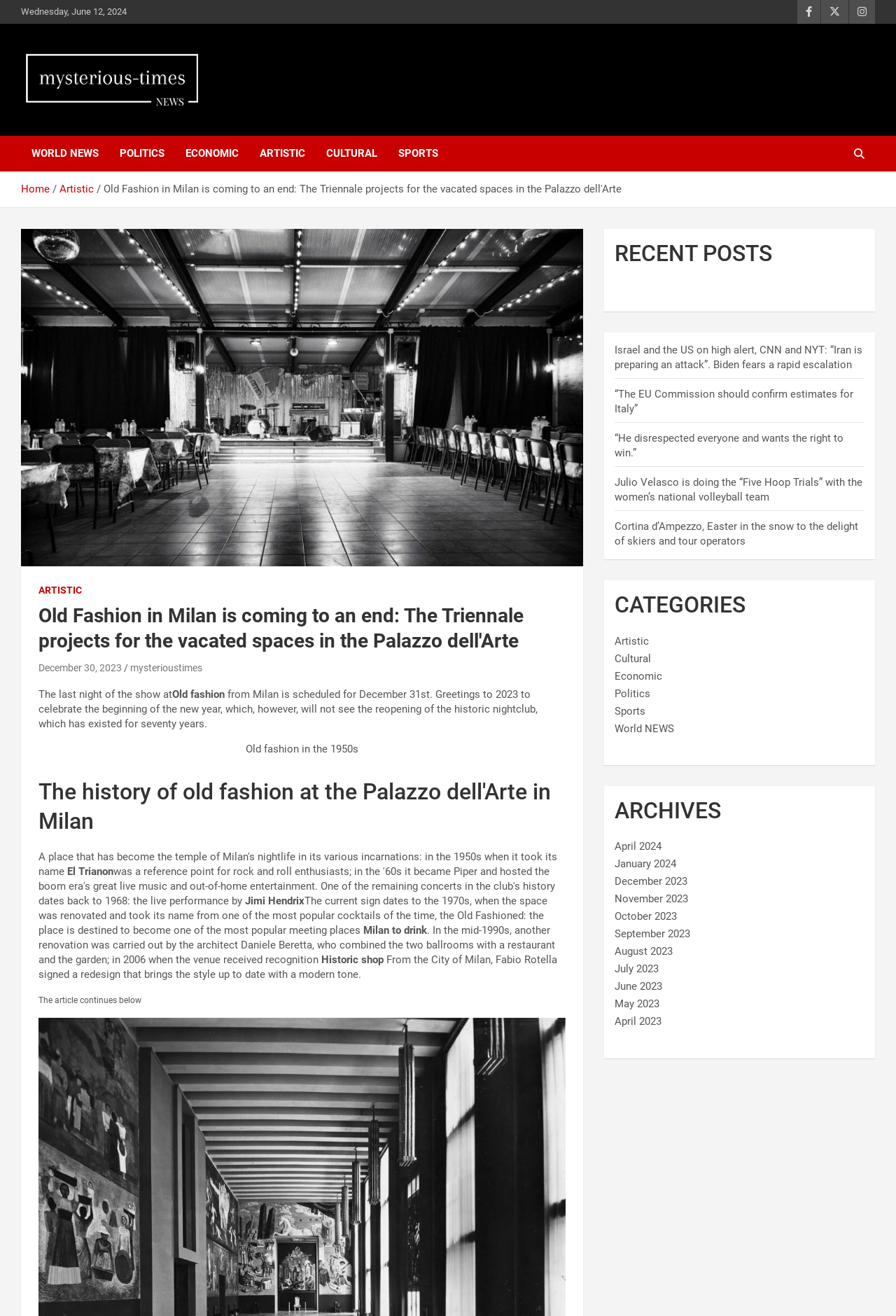Identify the bounding box coordinates necessary to click and complete the given instruction: "View 'Buddha in St. Petersburg' details".

None